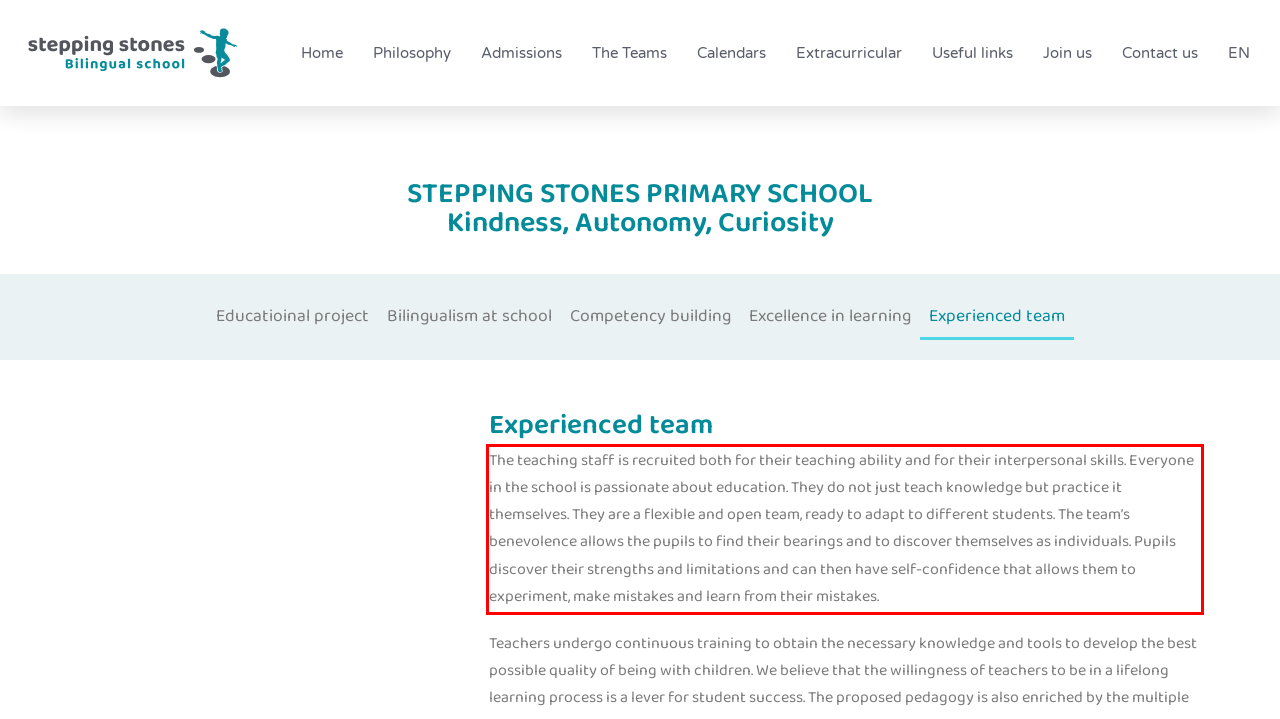Using the provided webpage screenshot, identify and read the text within the red rectangle bounding box.

The teaching staff is recruited both for their teaching ability and for their interpersonal skills. Everyone in the school is passionate about education. They do not just teach knowledge but practice it themselves. They are a flexible and open team, ready to adapt to different students. The team’s benevolence allows the pupils to find their bearings and to discover themselves as individuals. Pupils discover their strengths and limitations and can then have self-confidence that allows them to experiment, make mistakes and learn from their mistakes.